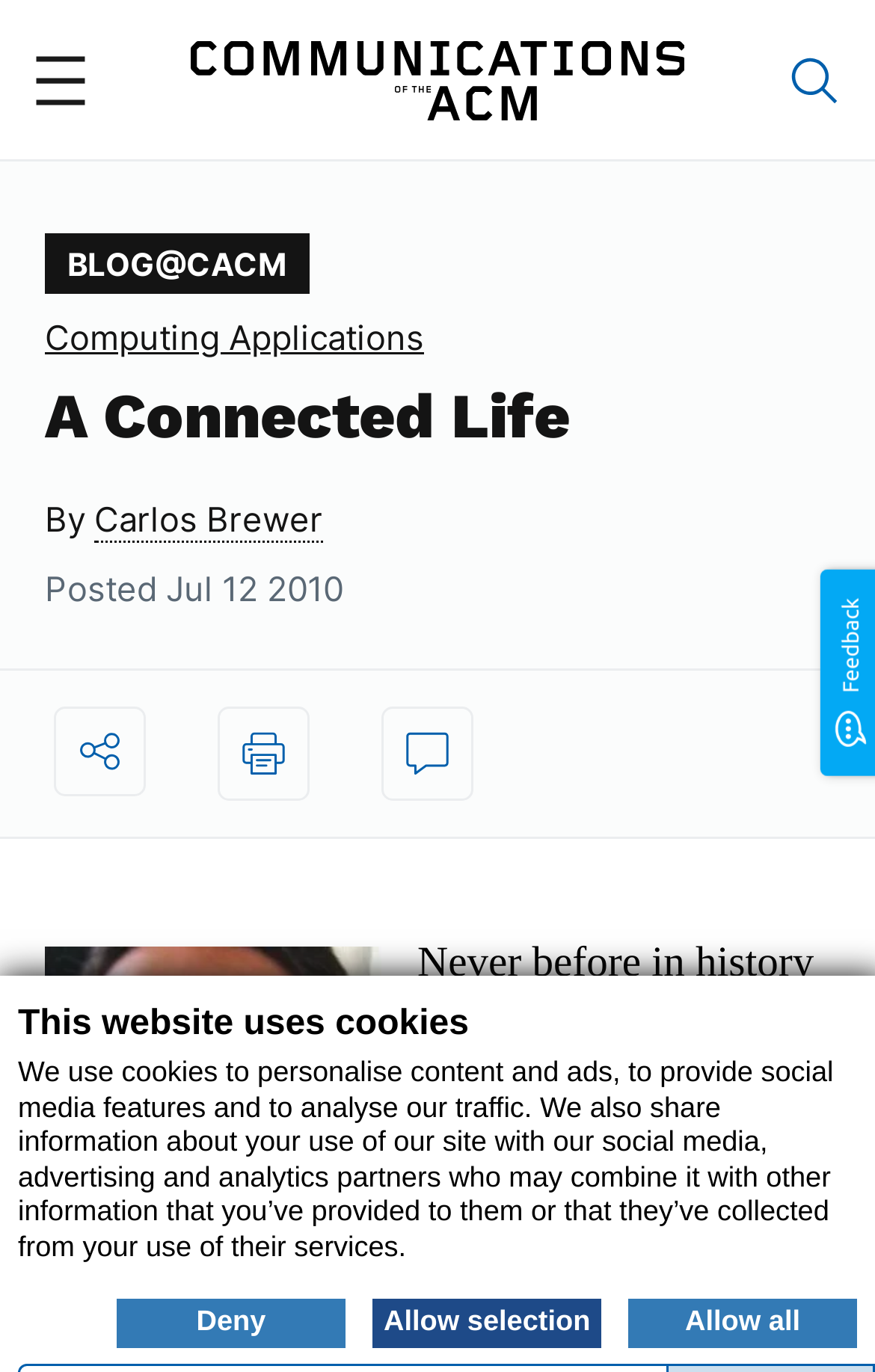Explain the features and main sections of the webpage comprehensively.

The webpage is titled "A Connected Life – Communications of the ACM". At the top, there is a heading that says "This website uses cookies" followed by a paragraph of text explaining the use of cookies on the website. Below this, there are three links: "Deny", "Allow selection", and "Allow all".

On the top left, there is a button labeled "Main Menu" with a hamburger icon, which is not currently expanded. On the top right, there is a link labeled "Search".

Below the top section, there is a header section with several links and a heading. The heading is "A Connected Life" and it is followed by a byline "By Carlos Brewer". There is also a posted date "Jul 12 2010" and three share links. 

To the right of the heading, there is a figure with an image of a person, identified as "Drummond Ltd. Systems engineer Carlos A. Brewer R.".